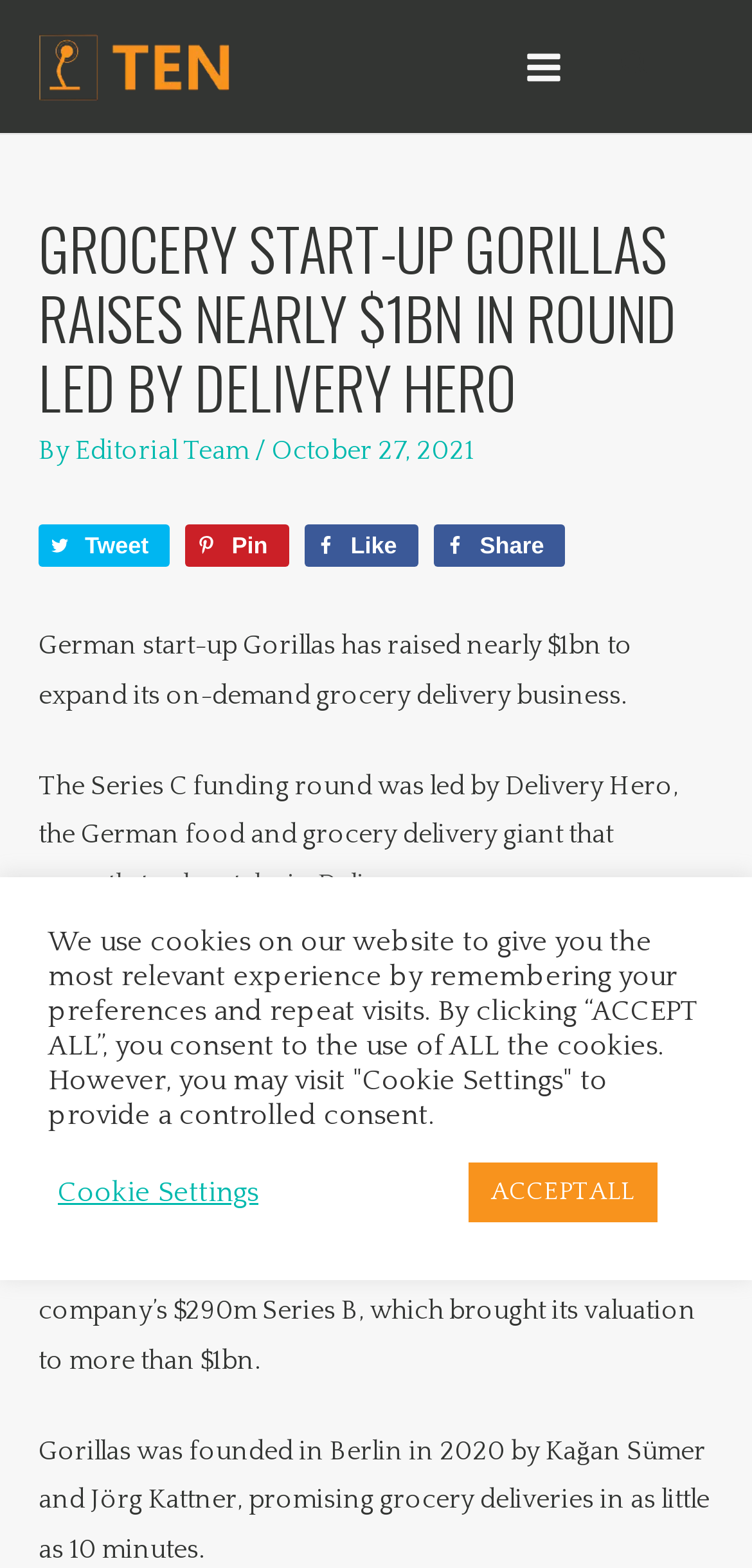Locate the bounding box coordinates of the segment that needs to be clicked to meet this instruction: "Tweet this article".

[0.051, 0.334, 0.226, 0.361]